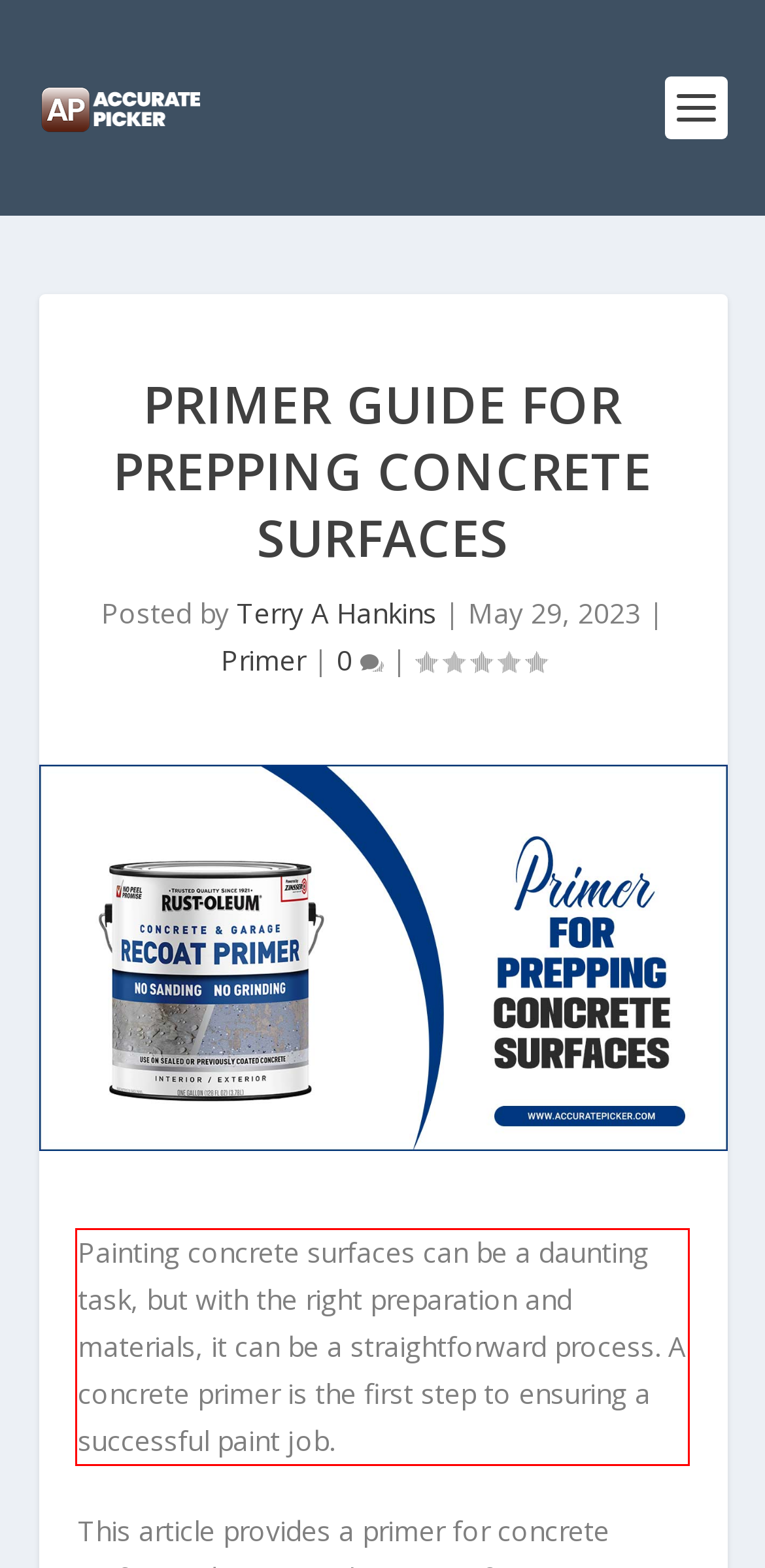Please extract the text content from the UI element enclosed by the red rectangle in the screenshot.

Painting concrete surfaces can be a daunting task, but with the right preparation and materials, it can be a straightforward process. A concrete primer is the first step to ensuring a successful paint job.